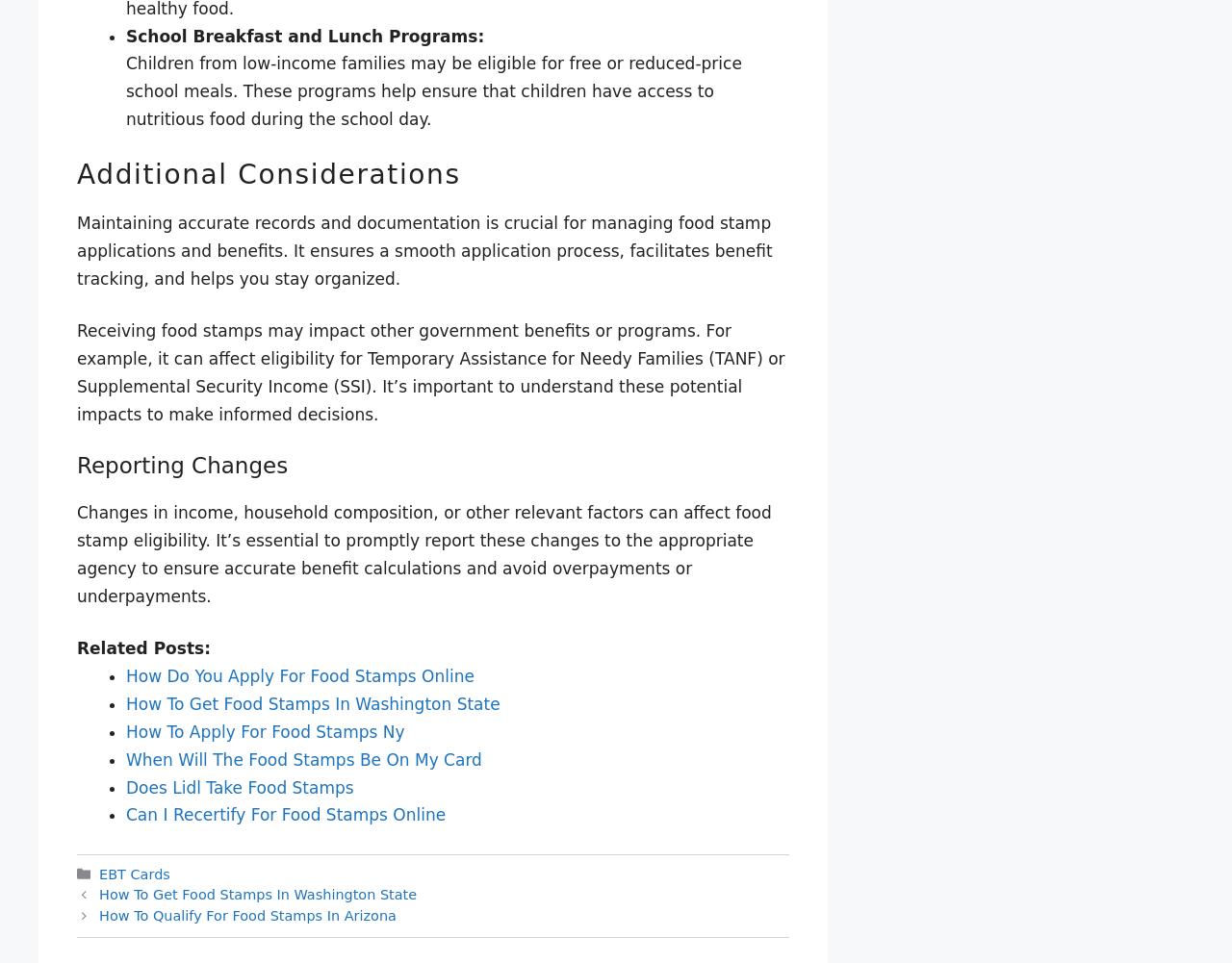Please find the bounding box coordinates of the clickable region needed to complete the following instruction: "Click on 'How To Get Food Stamps In Washington State' in Posts". The bounding box coordinates must consist of four float numbers between 0 and 1, i.e., [left, top, right, bottom].

[0.081, 0.922, 0.338, 0.938]